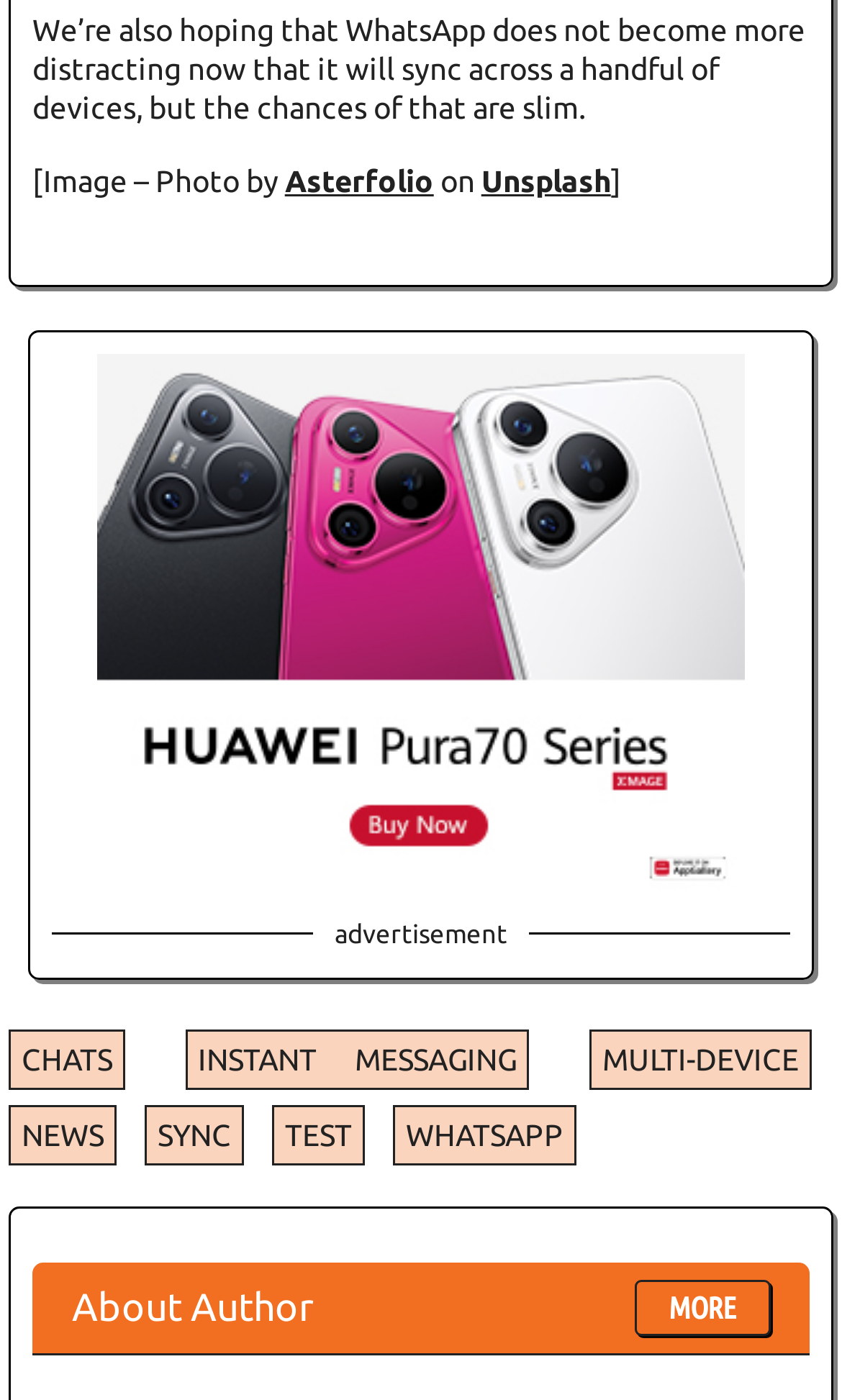Can you identify the bounding box coordinates of the clickable region needed to carry out this instruction: 'learn more about MULTI-DEVICE'? The coordinates should be four float numbers within the range of 0 to 1, stated as [left, top, right, bottom].

[0.7, 0.735, 0.964, 0.778]